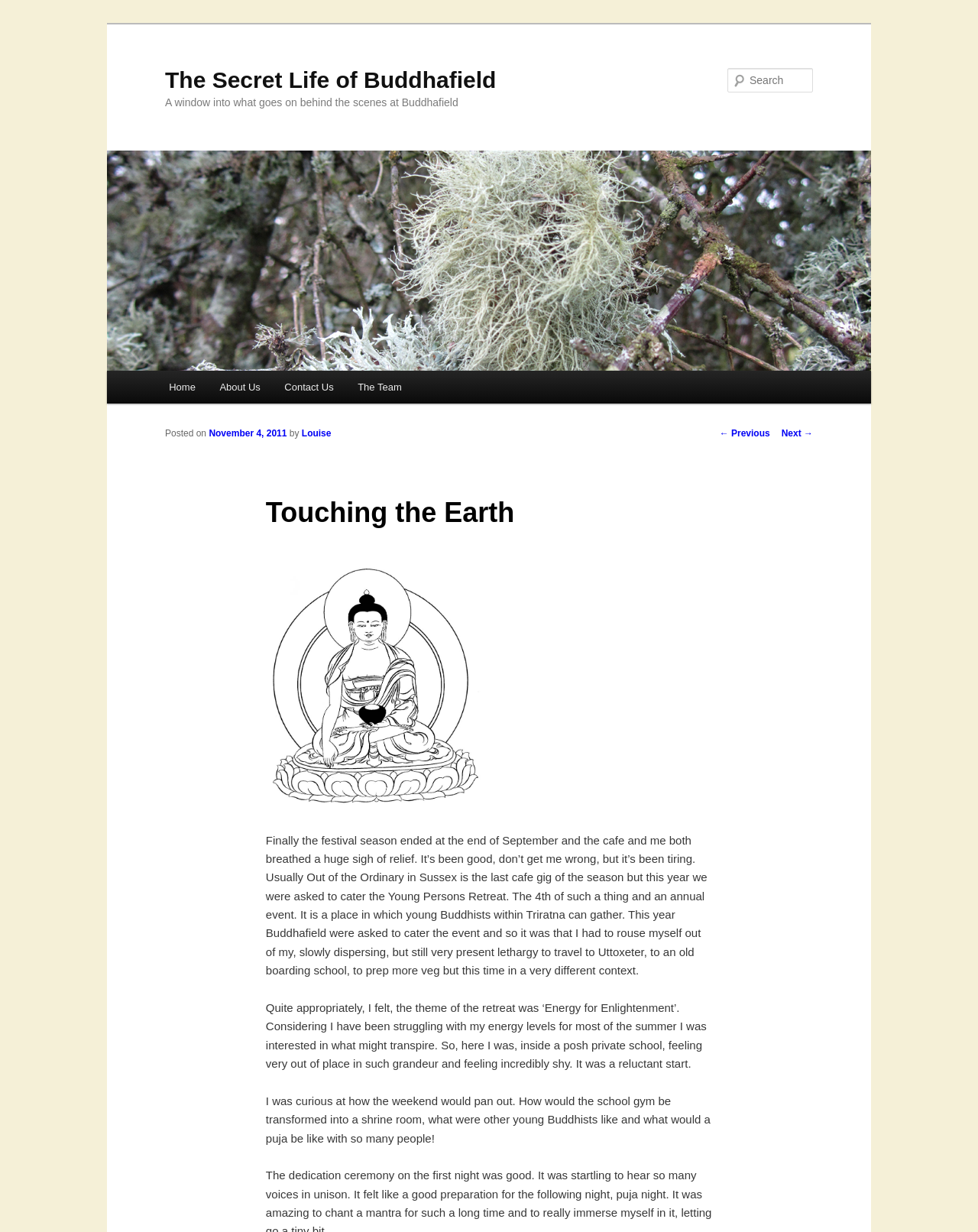Please specify the bounding box coordinates of the area that should be clicked to accomplish the following instruction: "Click on the link to know more about the author". The coordinates should consist of four float numbers between 0 and 1, i.e., [left, top, right, bottom].

[0.308, 0.348, 0.339, 0.356]